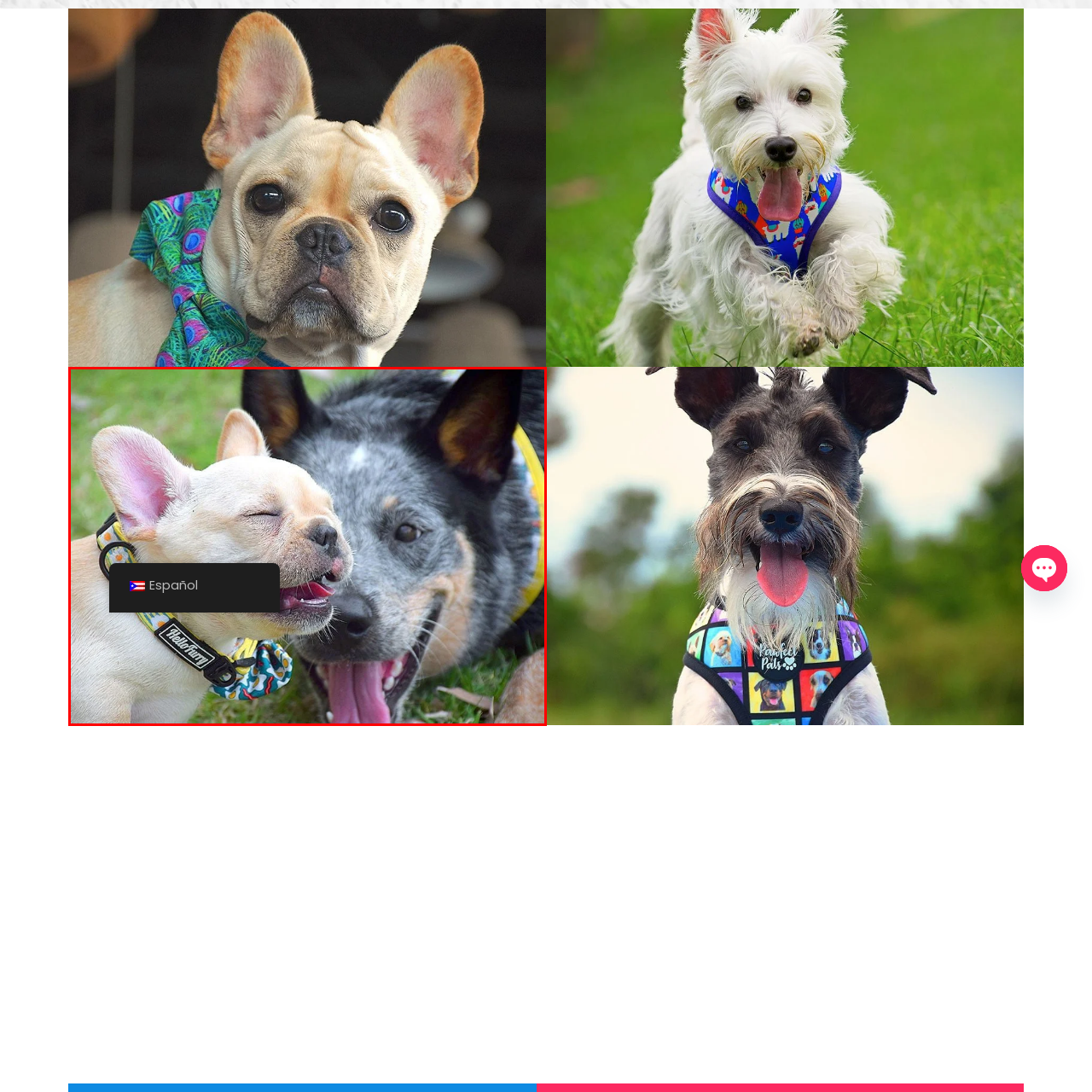Look at the area marked with a blue rectangle, What is the color of the Australian Cattle Dog's coat? 
Provide your answer using a single word or phrase.

black and tan